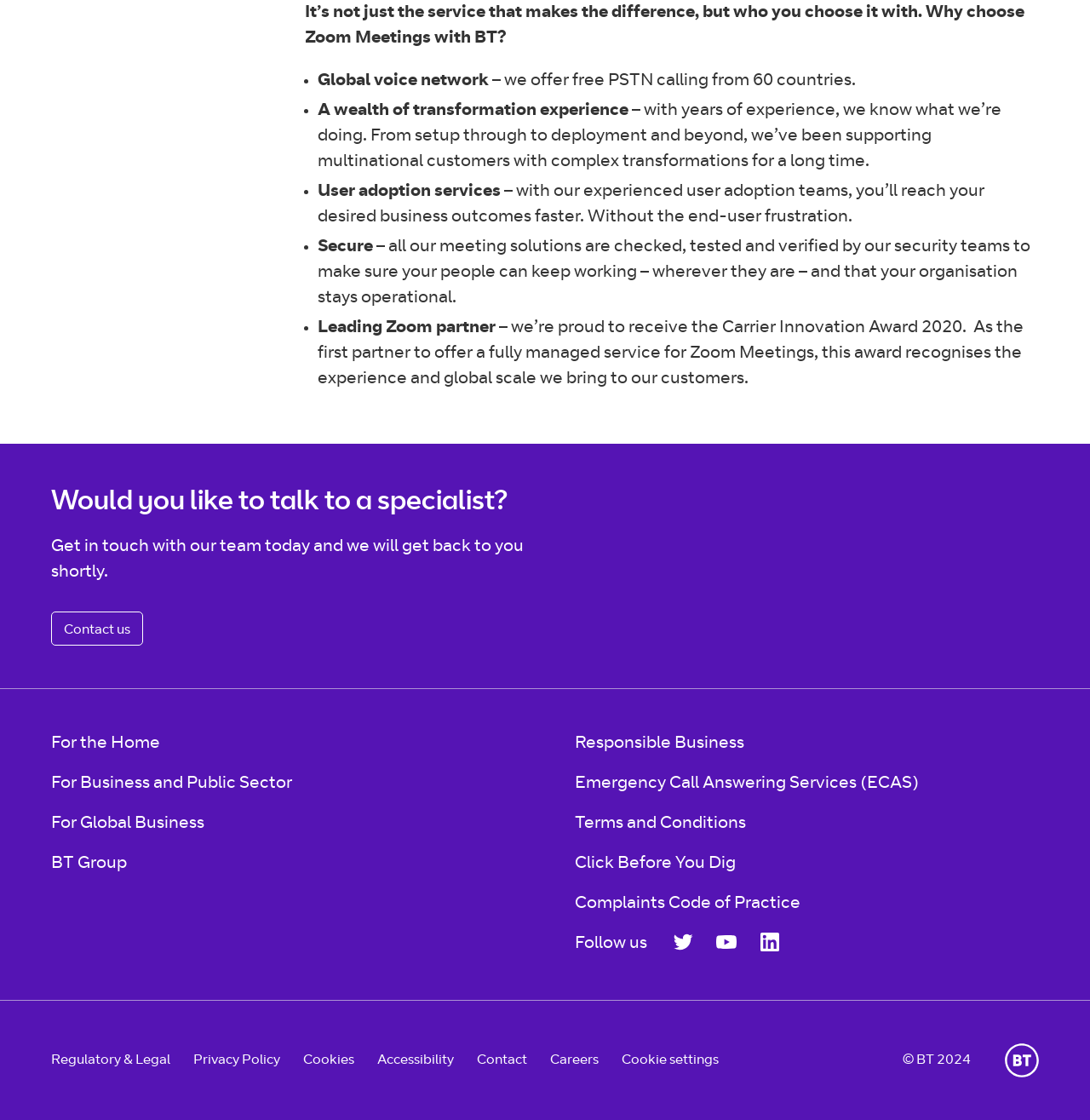Select the bounding box coordinates of the element I need to click to carry out the following instruction: "Get in touch with a specialist".

[0.047, 0.546, 0.131, 0.576]